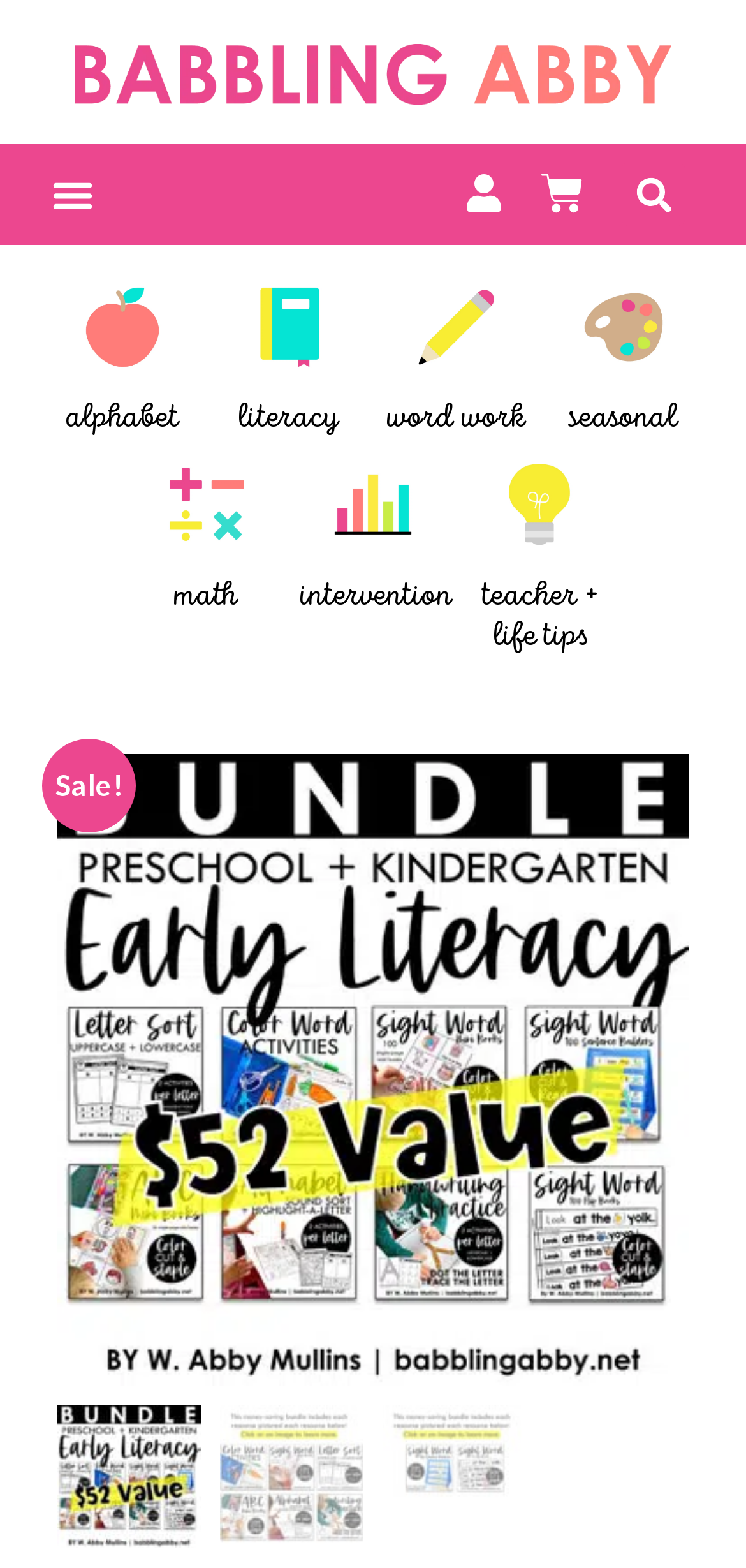Give the bounding box coordinates for the element described by: "teacher + life tips".

[0.645, 0.37, 0.802, 0.418]